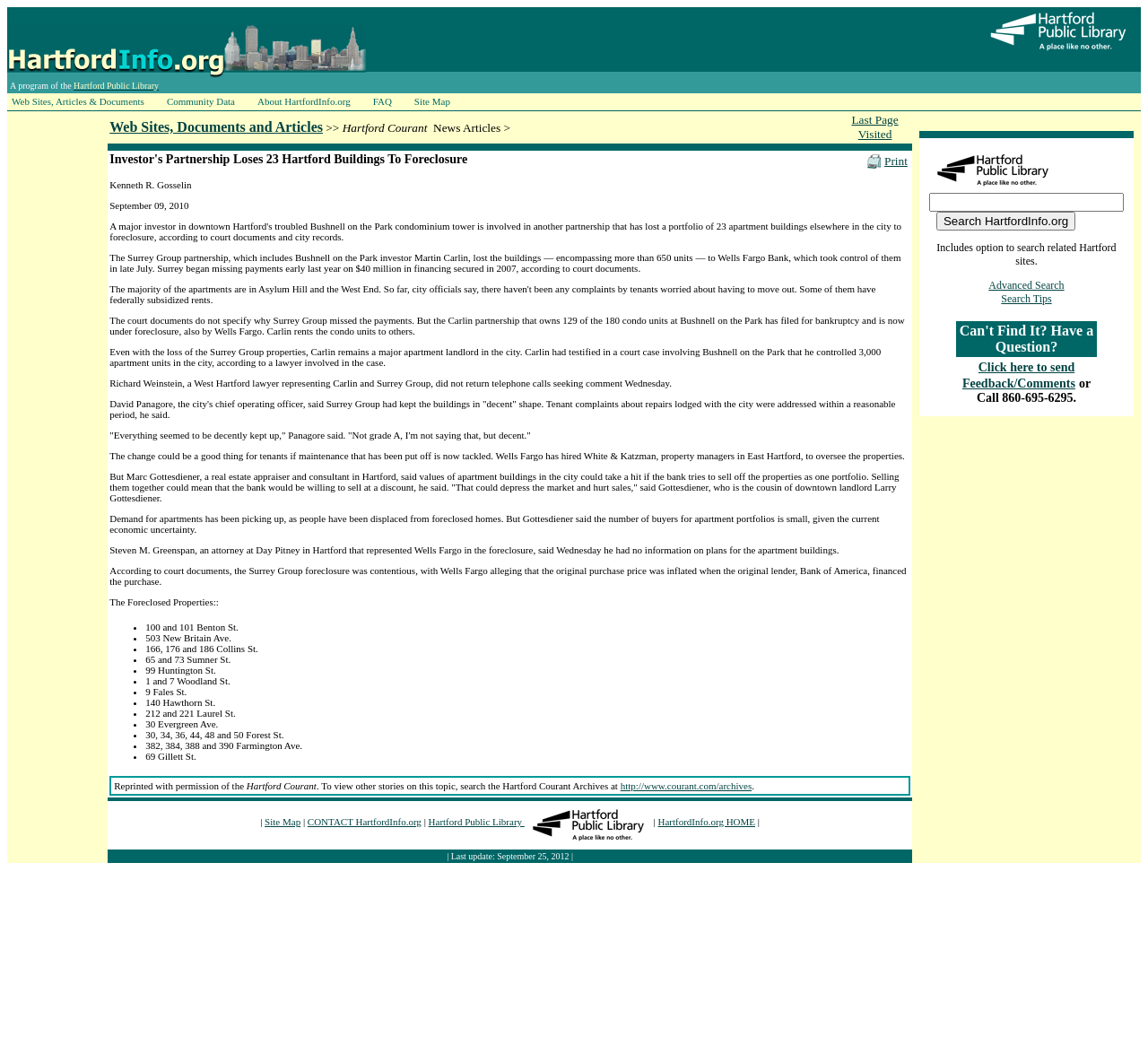Examine the image and give a thorough answer to the following question:
What is the name of the bank that took control of the foreclosed properties?

The article states that Wells Fargo Bank took control of the properties in late July after the Surrey Group missed payments on $40 million in financing secured in 2007.